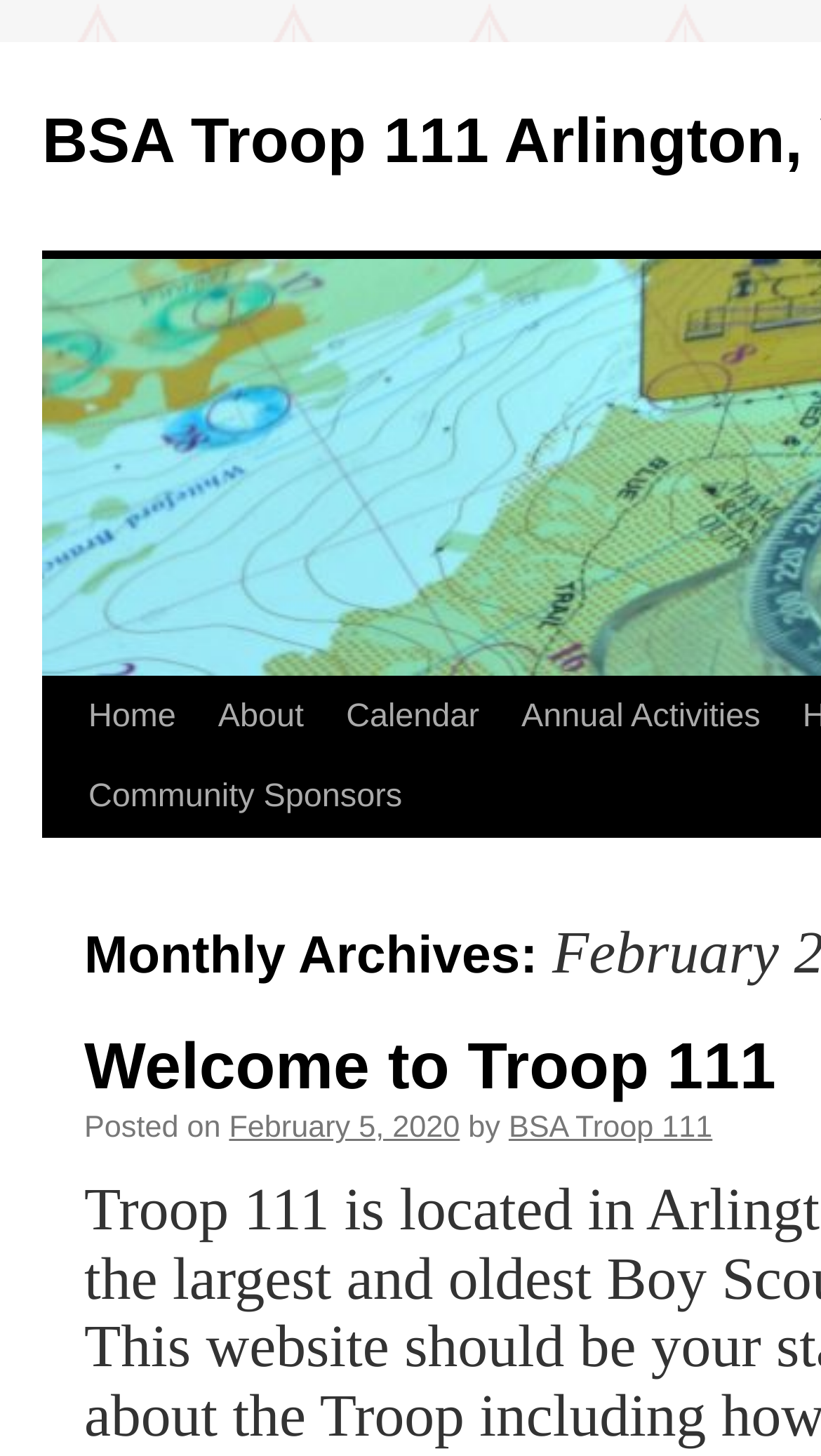Provide a short answer using a single word or phrase for the following question: 
How many sections are there in the webpage?

2